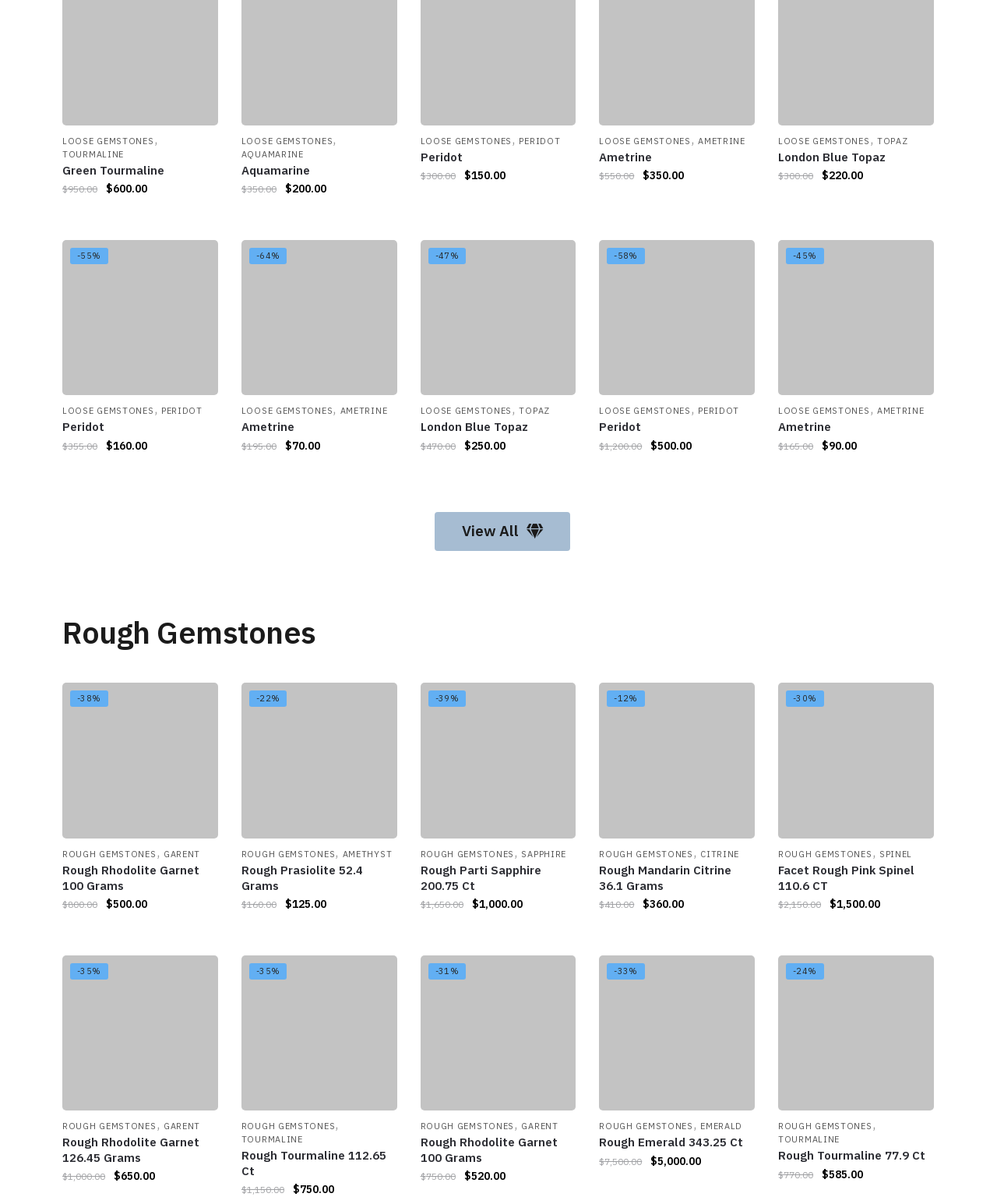Locate the bounding box coordinates of the UI element described by: "Add to cart". Provide the coordinates as four float numbers between 0 and 1, formatted as [left, top, right, bottom].

[0.422, 0.756, 0.578, 0.782]